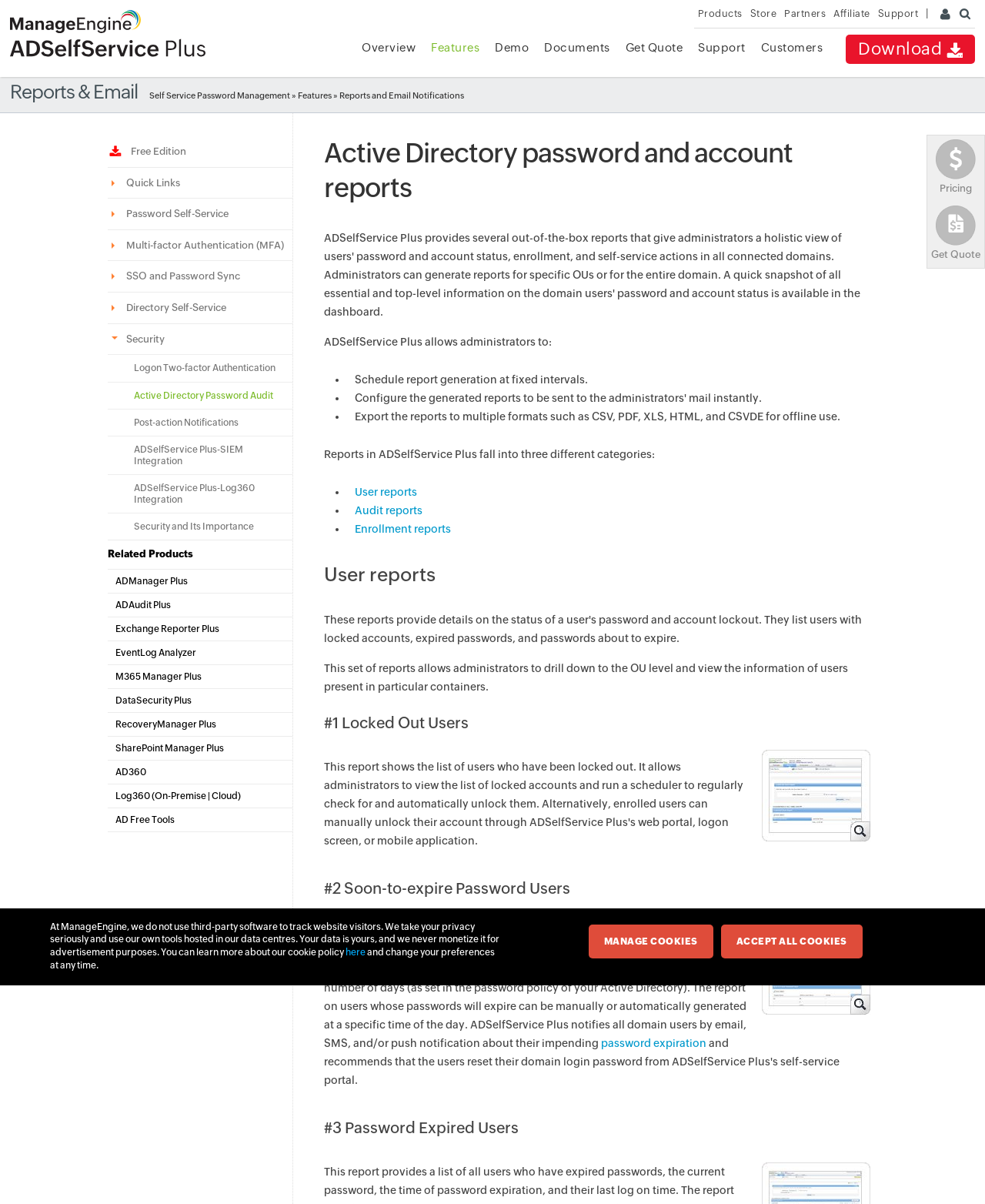What is the name of the product that allows administrators to generate reports?
Please provide a comprehensive answer to the question based on the webpage screenshot.

Based on the webpage content, specifically the heading 'Active Directory password and account reports' and the text 'ADSelfService Plus allows administrators to:', it can be inferred that ADSelfService Plus is the product that enables administrators to generate reports.